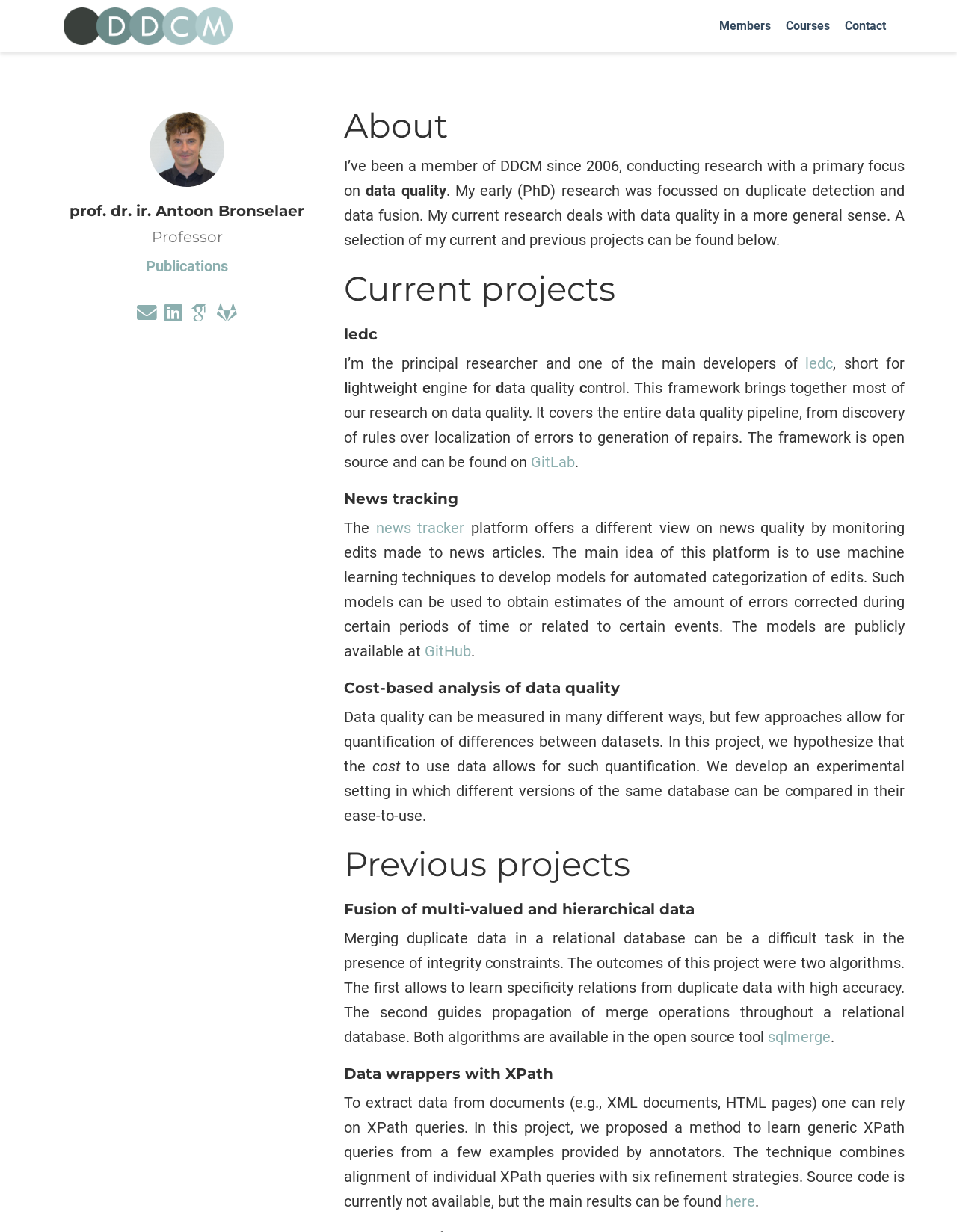Locate the UI element described by sqlmerge in the provided webpage screenshot. Return the bounding box coordinates in the format (top-left x, top-left y, bottom-right x, bottom-right y), ensuring all values are between 0 and 1.

[0.802, 0.834, 0.868, 0.849]